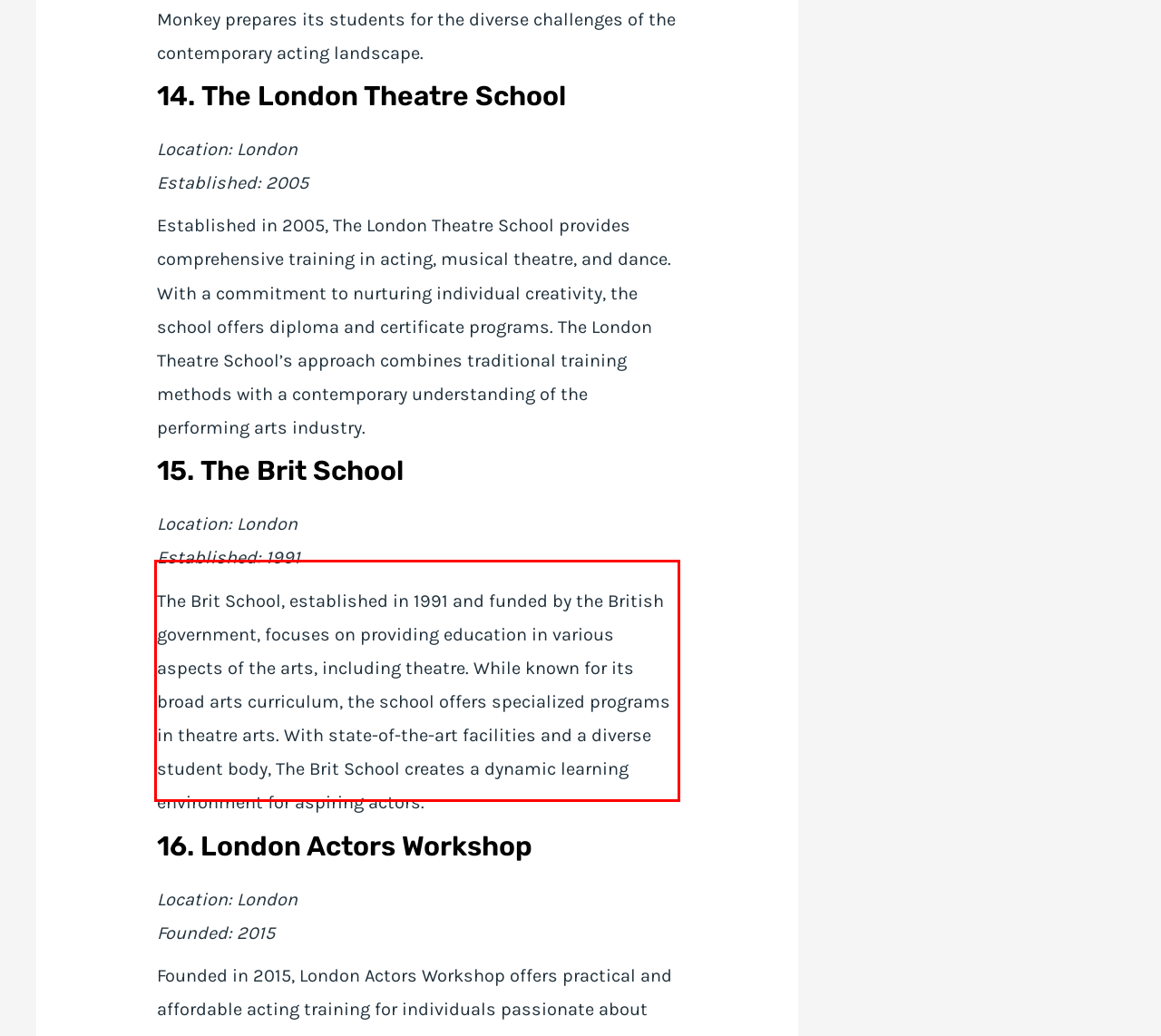Identify the text inside the red bounding box in the provided webpage screenshot and transcribe it.

The Brit School, established in 1991 and funded by the British government, focuses on providing education in various aspects of the arts, including theatre. While known for its broad arts curriculum, the school offers specialized programs in theatre arts. With state-of-the-art facilities and a diverse student body, The Brit School creates a dynamic learning environment for aspiring actors.